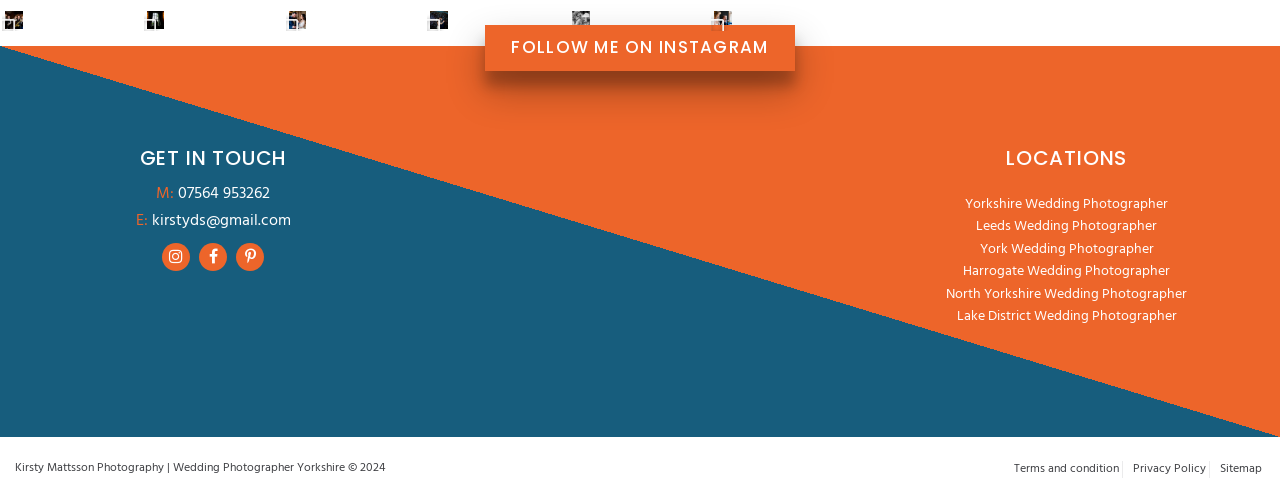Locate the bounding box coordinates of the element's region that should be clicked to carry out the following instruction: "Get in touch with the photographer". The coordinates need to be four float numbers between 0 and 1, i.e., [left, top, right, bottom].

[0.012, 0.292, 0.322, 0.34]